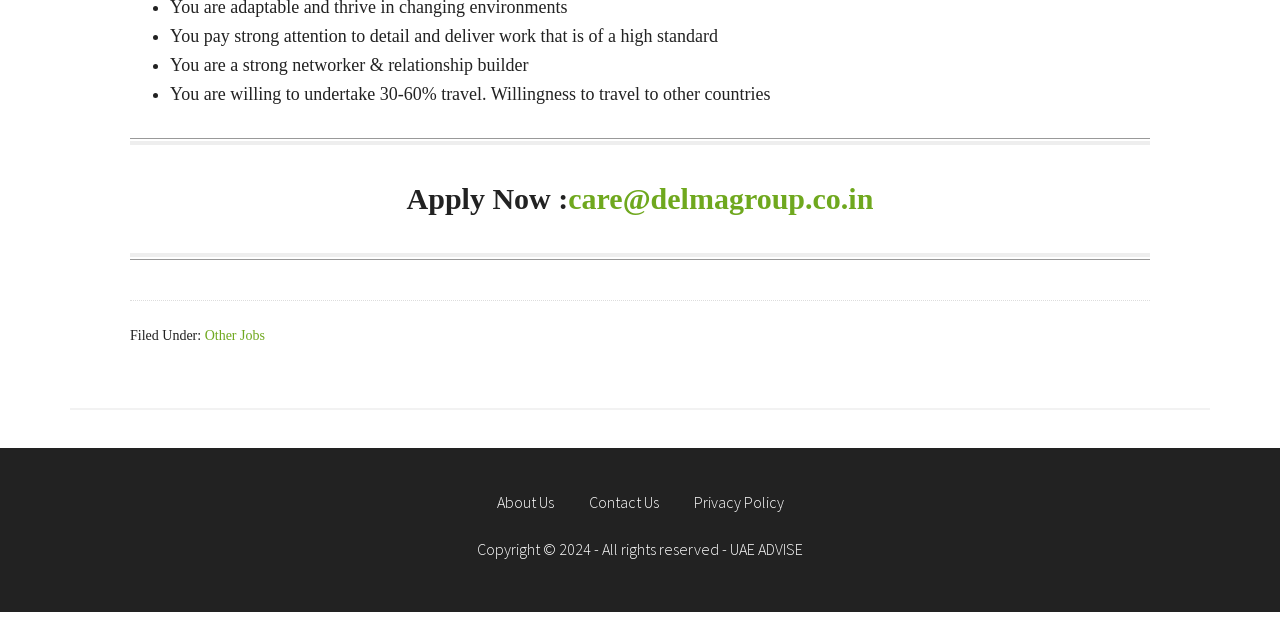What are the navigation options?
Could you answer the question with a detailed and thorough explanation?

The webpage has a secondary navigation menu with options such as 'About Us', 'Contact Us', and 'Privacy Policy'.